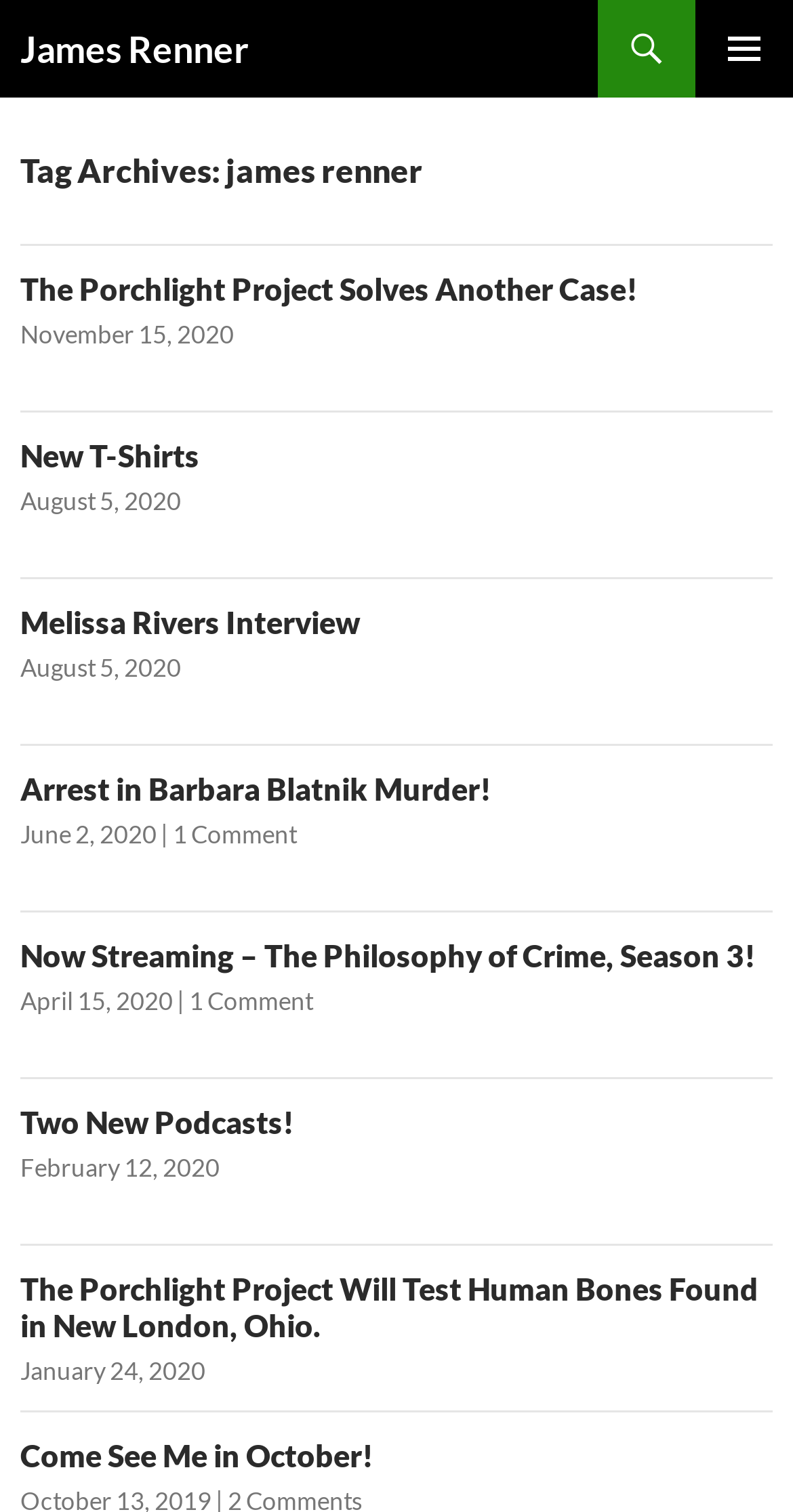Give a detailed account of the webpage's layout and content.

The webpage is about James Renner, an award-winning journalist and author. At the top, there is a heading with his name, "James Renner", which is also a link. To the right of this heading, there is a button labeled "PRIMARY MENU". Below the heading, there is a link labeled "SKIP TO CONTENT".

The main content of the webpage is divided into five articles, each with a heading, a link, and a time stamp. The articles are stacked vertically, with the first article at the top and the last article at the bottom. Each article has a heading that is also a link, followed by a time stamp and sometimes a comment count.

The first article is titled "The Porchlight Project Solves Another Case!" and has a time stamp of "November 15, 2020". The second article is titled "New T-Shirts" and has a time stamp of "August 5, 2020". The third article is titled "Melissa Rivers Interview" and has a time stamp of "August 5, 2020". The fourth article is titled "Arrest in Barbara Blatnik Murder!" and has a time stamp of "June 2, 2020". The fifth article is titled "Now Streaming – The Philosophy of Crime, Season 3!" and has a time stamp of "April 15, 2020".

The remaining articles continue in a similar format, with headings, links, and time stamps. The webpage appears to be a blog or archive of James Renner's work, with each article representing a separate post or entry.